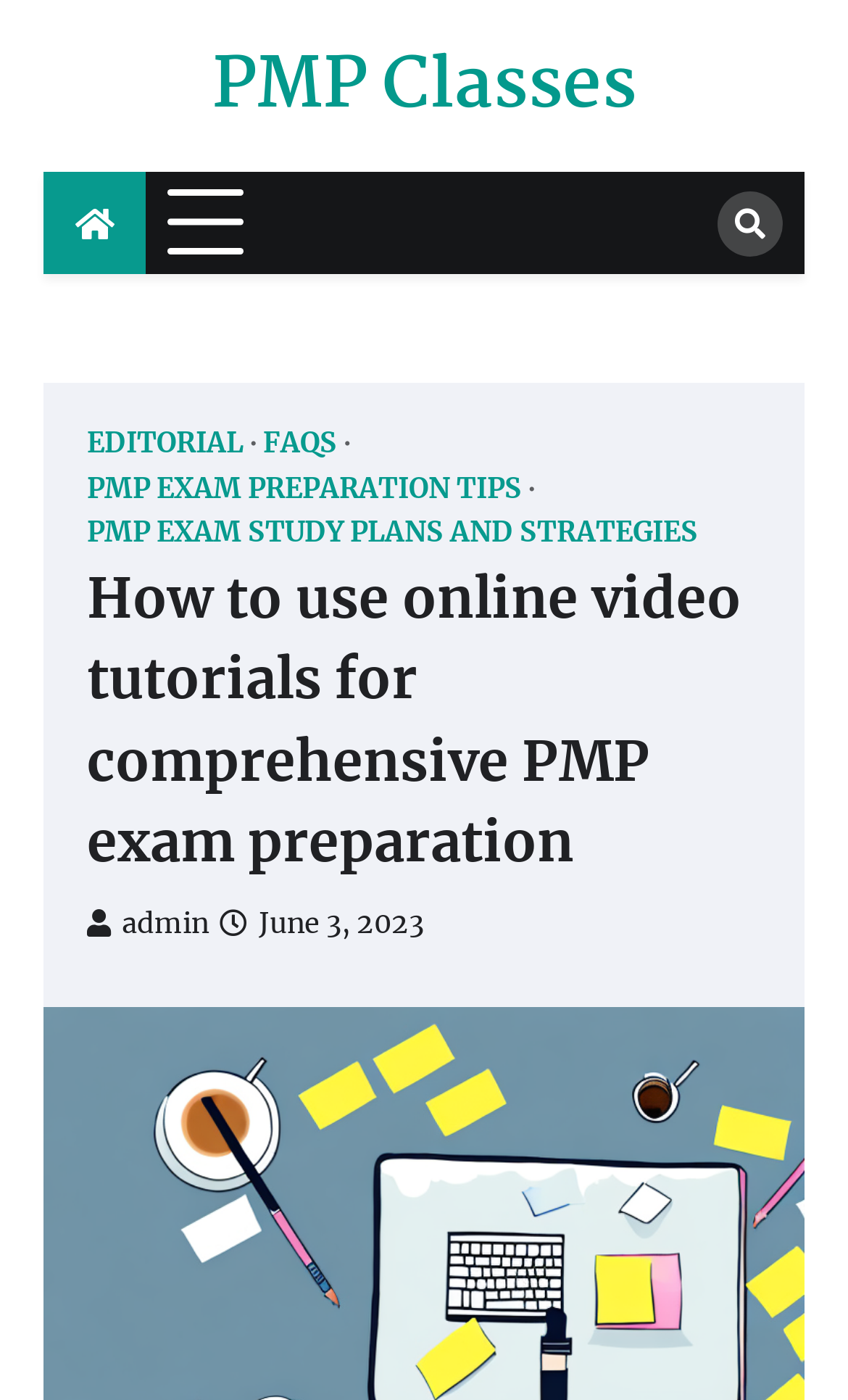Respond to the following question with a brief word or phrase:
When was the content last updated?

June 3, 2023